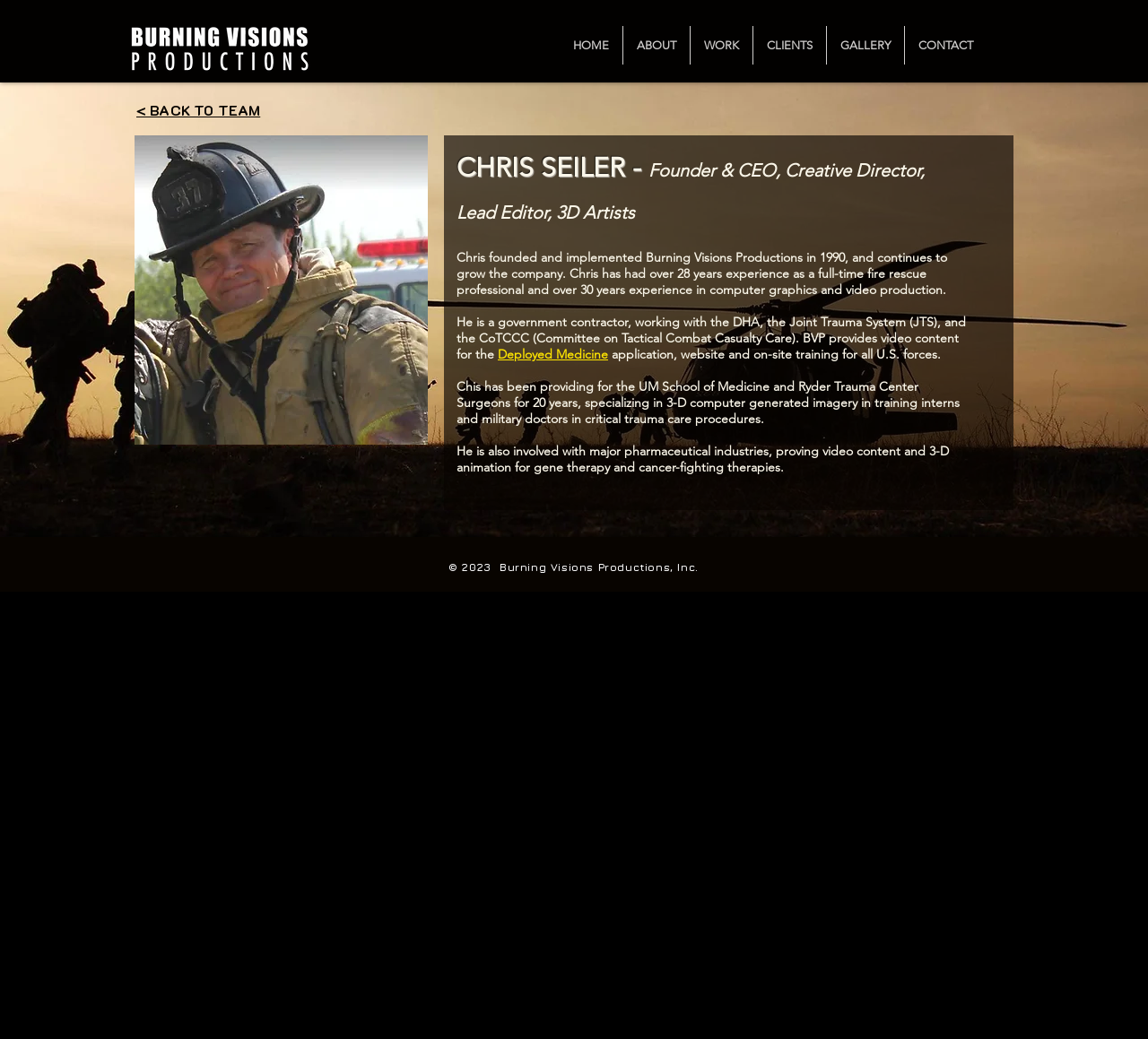Offer a meticulous description of the webpage's structure and content.

The webpage is about Chris Seiler, the Founder and CEO of Burning Visions Productions. At the top left corner, there is a logo image of BVP. Below the logo, there is a navigation menu with links to different sections of the website, including HOME, ABOUT, WORK, CLIENTS, GALLERY, and CONTACT.

The main content of the webpage is divided into two sections. On the left side, there is a large image that takes up most of the width of the page. On the right side, there is a section with a heading that says "< BACK TO TEAM" and a link to go back to the team page.

Below the image, there is a section with a heading that introduces Chris Seiler, followed by a brief bio that describes his experience and expertise in fire rescue and computer graphics. The bio is divided into several paragraphs, with links to related websites, such as Deployed Medicine.

At the bottom of the page, there is a copyright notice that says "© 2023 Burning Visions Productions, Inc."